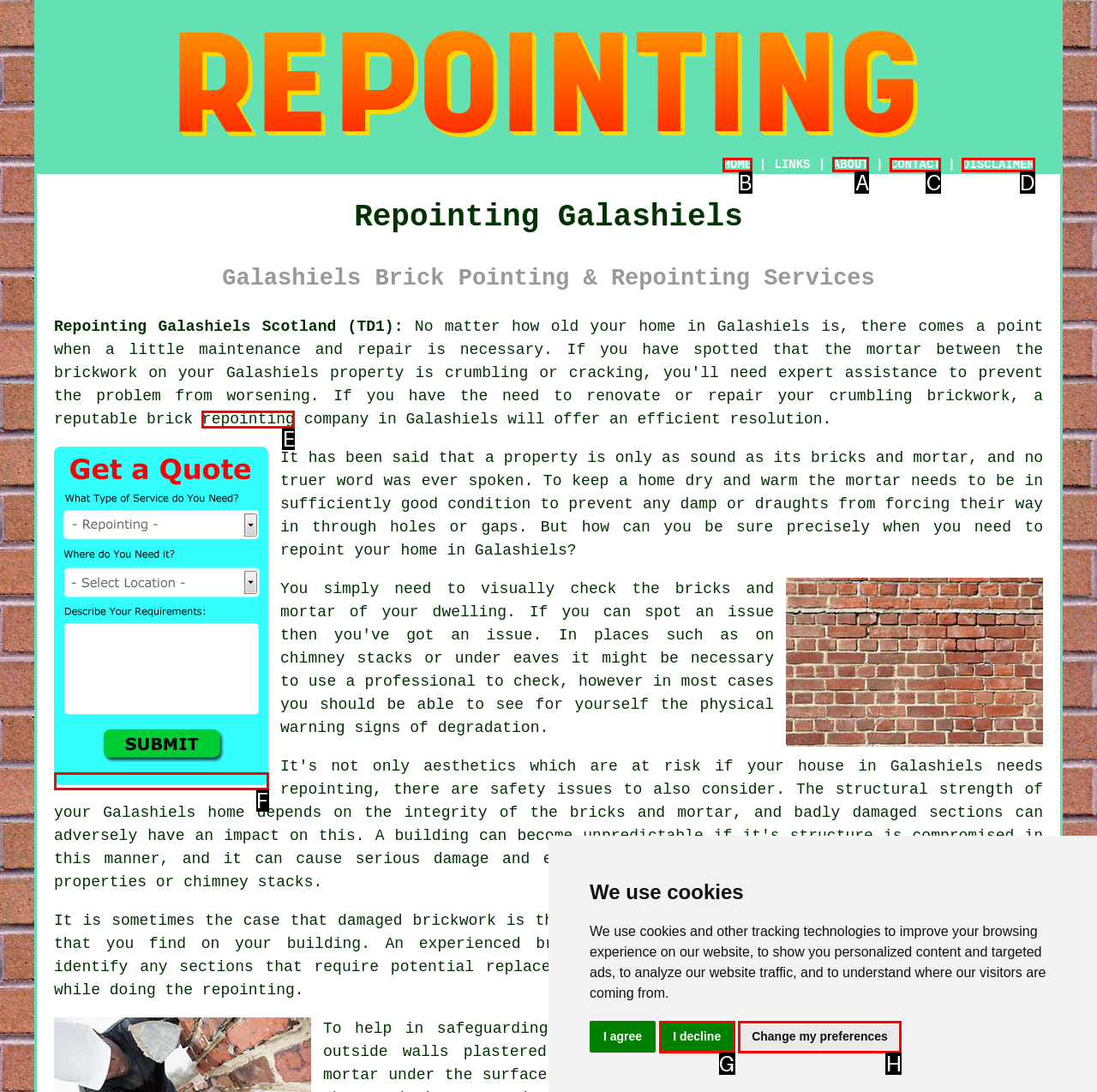Identify which lettered option to click to carry out the task: Click ABOUT. Provide the letter as your answer.

A